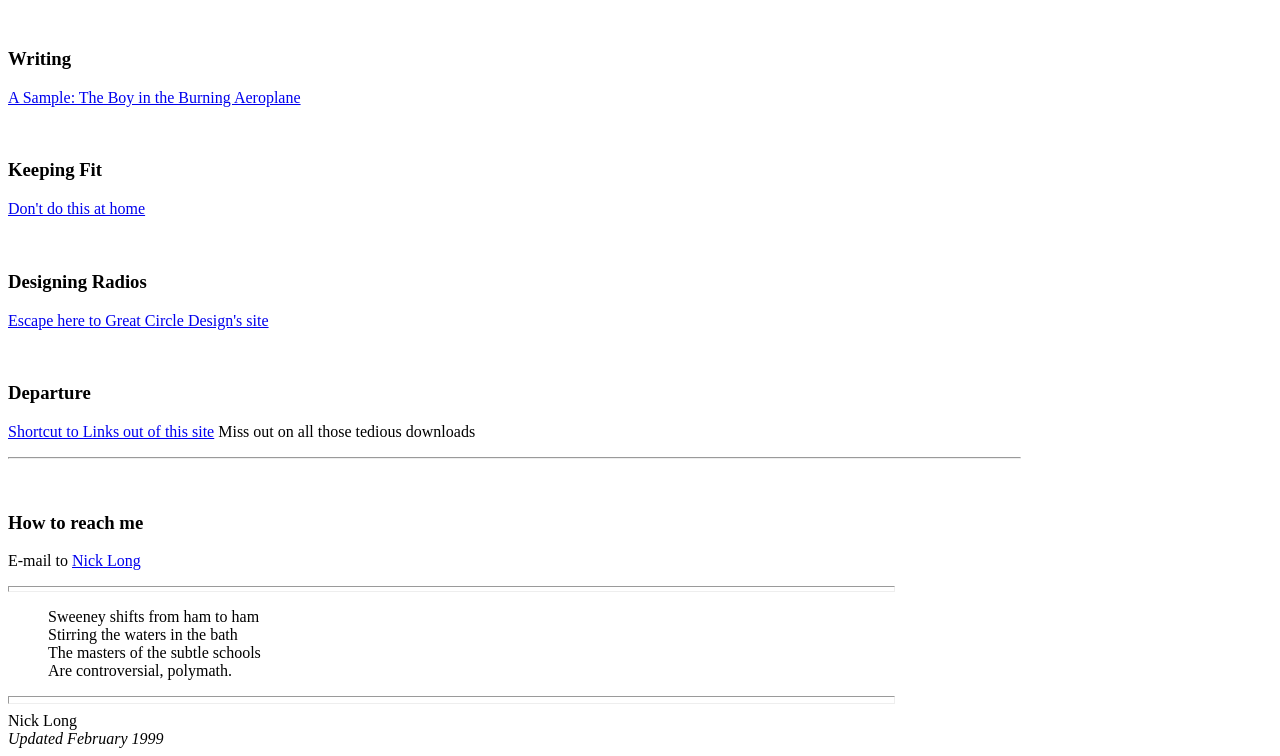Predict the bounding box coordinates for the UI element described as: "Nick Long". The coordinates should be four float numbers between 0 and 1, presented as [left, top, right, bottom].

[0.056, 0.731, 0.11, 0.753]